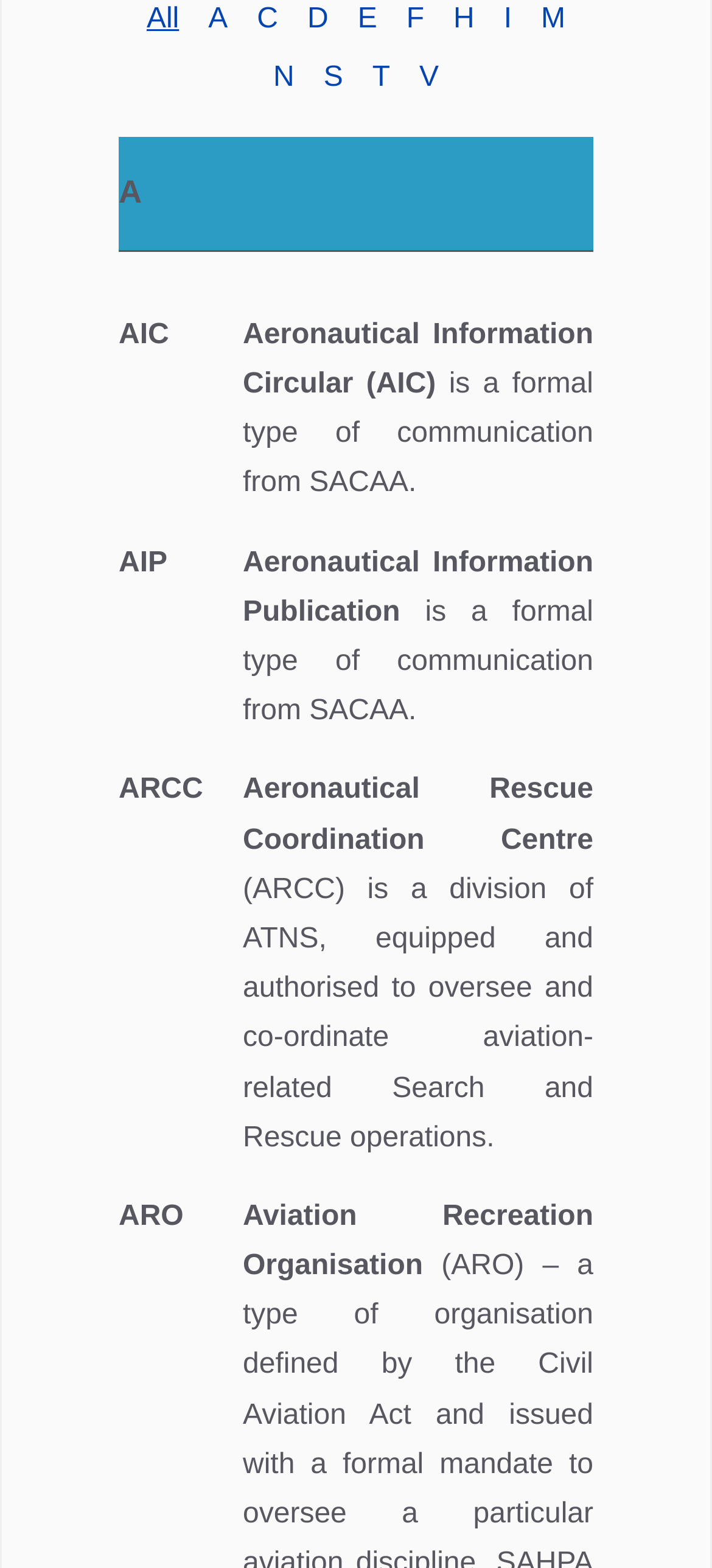Using the element description: "N", determine the bounding box coordinates. The coordinates should be in the format [left, top, right, bottom], with values between 0 and 1.

[0.363, 0.031, 0.434, 0.069]